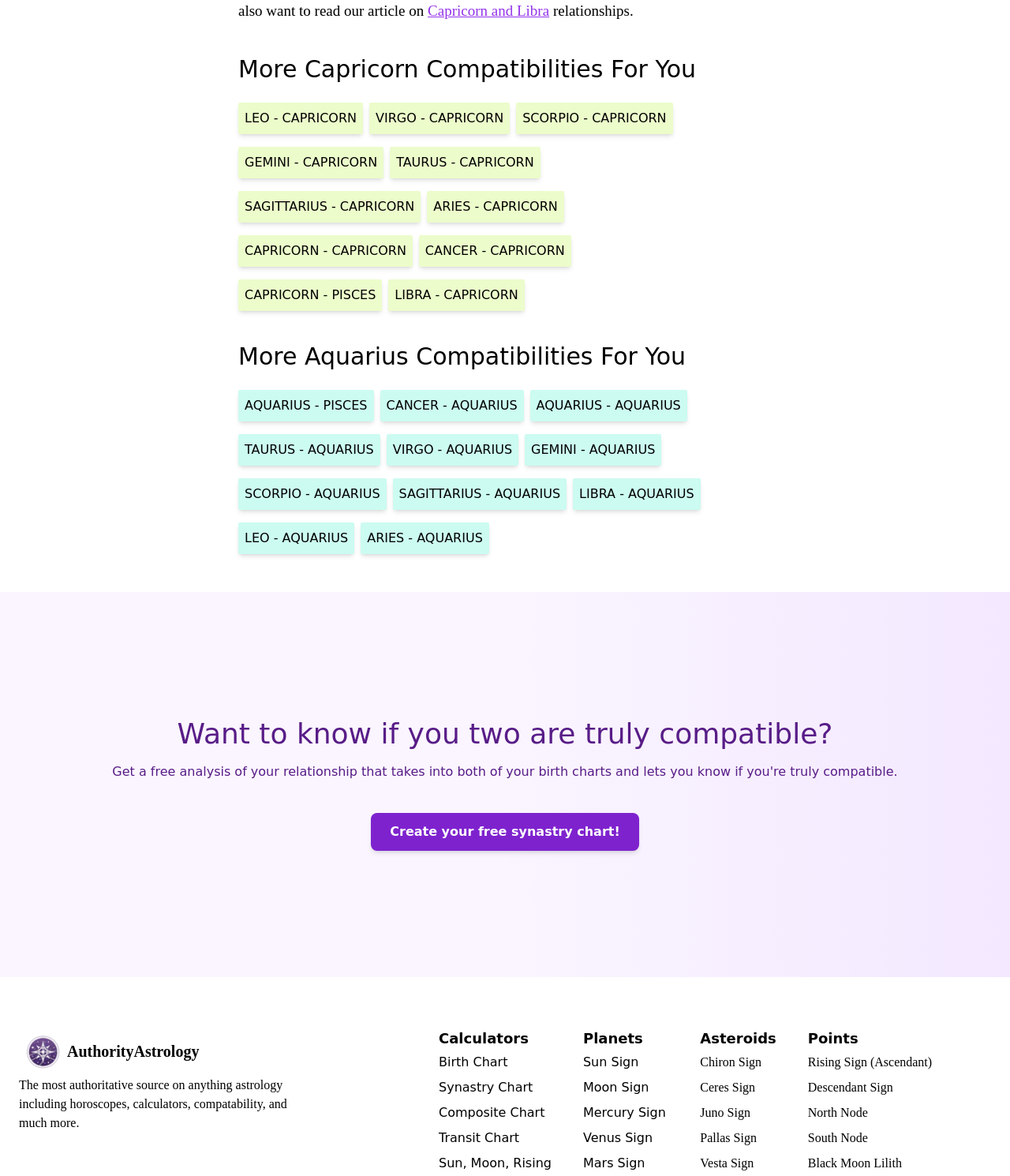What is the purpose of the 'More Capricorn Compatibilities For You' heading?
Please give a detailed and thorough answer to the question, covering all relevant points.

The heading 'More Capricorn Compatibilities For You' is followed by multiple links to specific astrological compatibility topics, such as 'LEO - CAPRICORN' and 'VIRGO - CAPRICORN'. This suggests that the purpose of the heading is to provide more information on compatibility for individuals with a Capricorn sign.